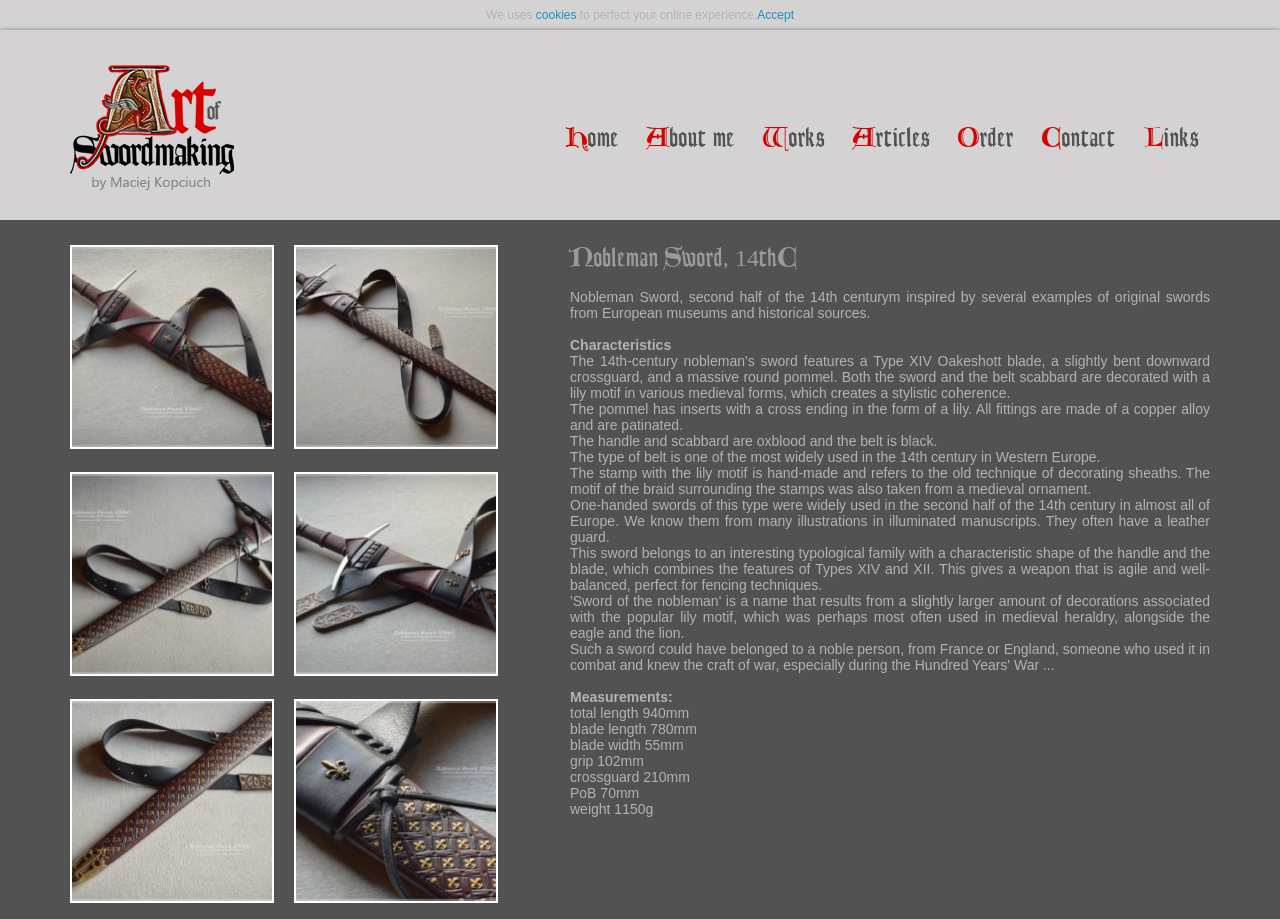Locate the bounding box of the user interface element based on this description: "About me".

[0.497, 0.131, 0.583, 0.173]